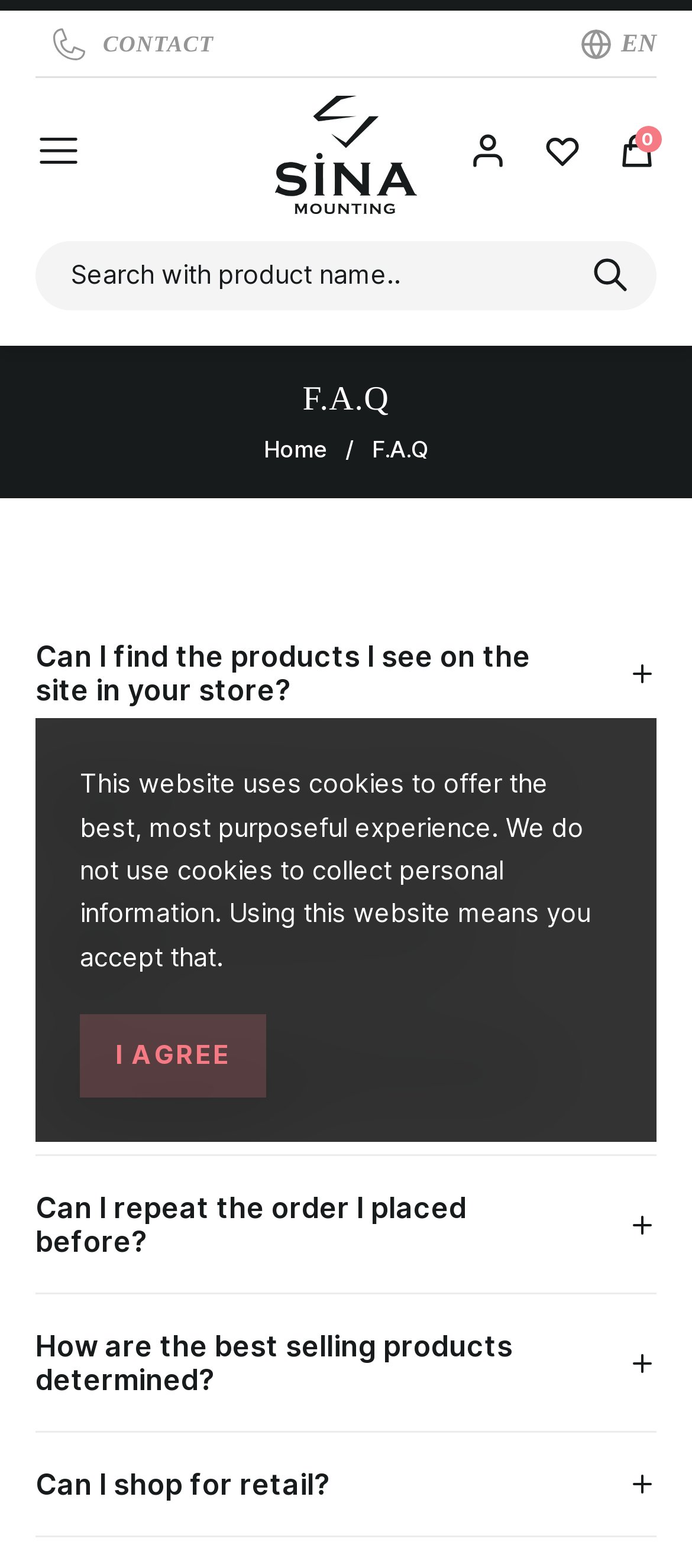Please identify the bounding box coordinates of the clickable area that will allow you to execute the instruction: "Contact us".

[0.051, 0.007, 0.335, 0.05]